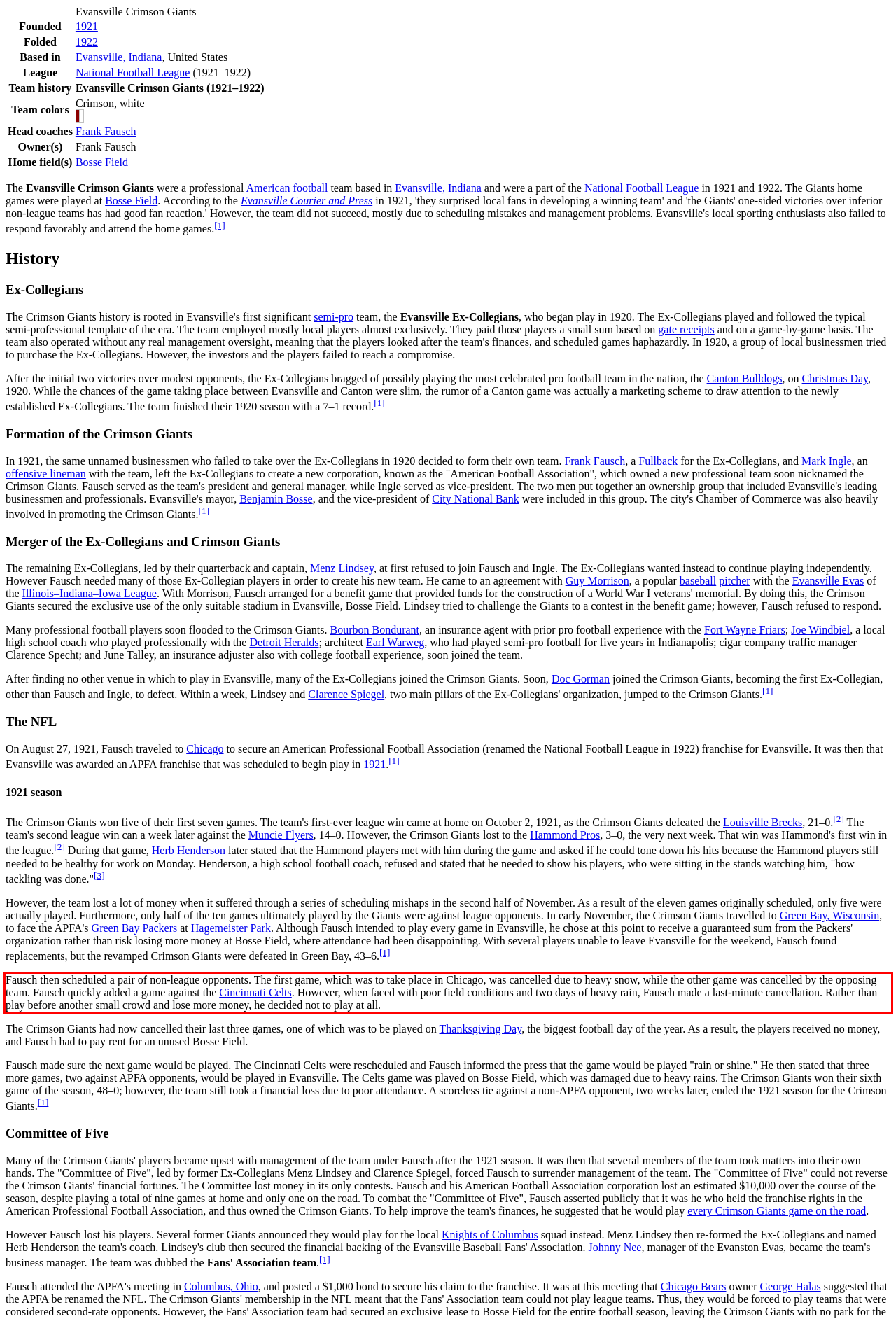Please identify the text within the red rectangular bounding box in the provided webpage screenshot.

Fausch then scheduled a pair of non-league opponents. The first game, which was to take place in Chicago, was cancelled due to heavy snow, while the other game was cancelled by the opposing team. Fausch quickly added a game against the Cincinnati Celts. However, when faced with poor field conditions and two days of heavy rain, Fausch made a last-minute cancellation. Rather than play before another small crowd and lose more money, he decided not to play at all.